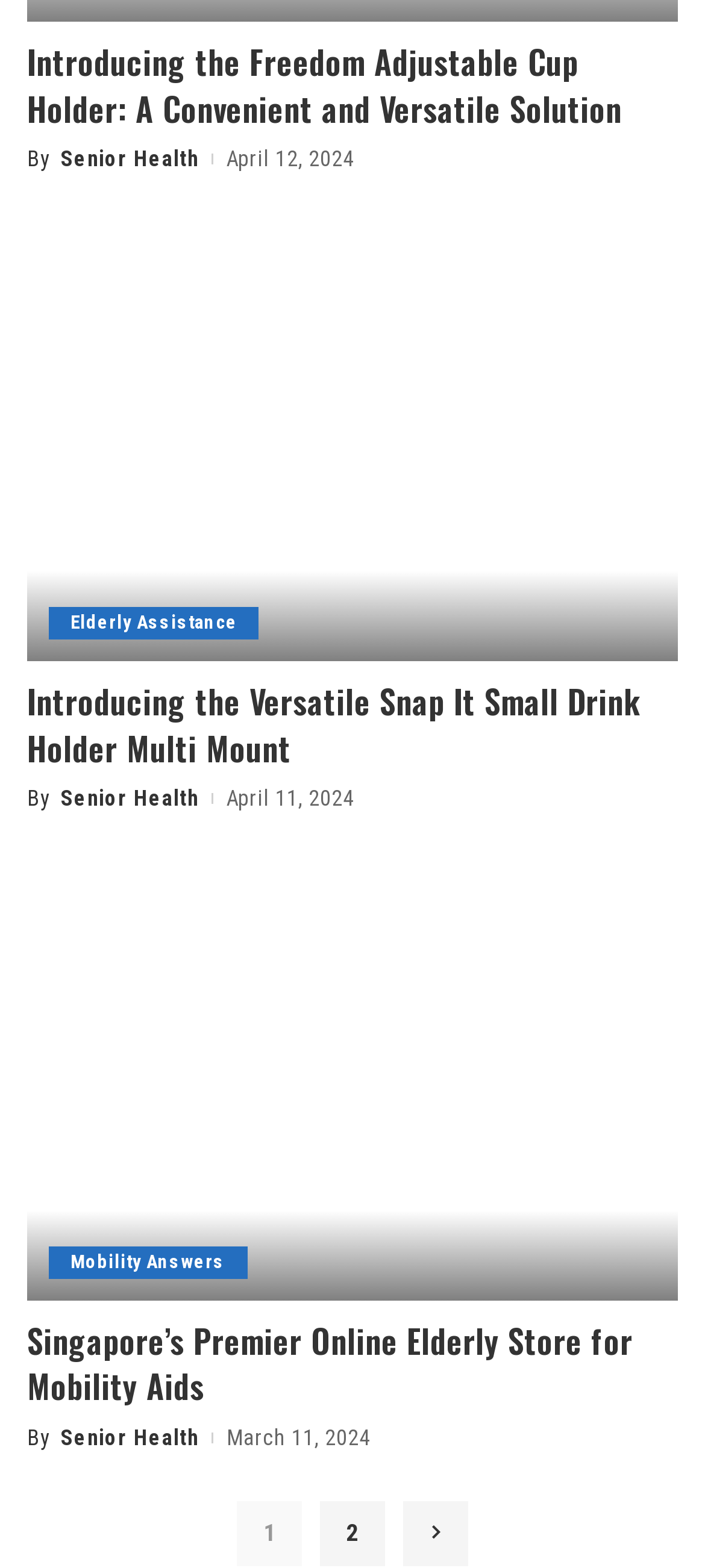Pinpoint the bounding box coordinates of the area that should be clicked to complete the following instruction: "Explore the online store for Mobility Aids". The coordinates must be given as four float numbers between 0 and 1, i.e., [left, top, right, bottom].

[0.038, 0.55, 0.962, 0.83]